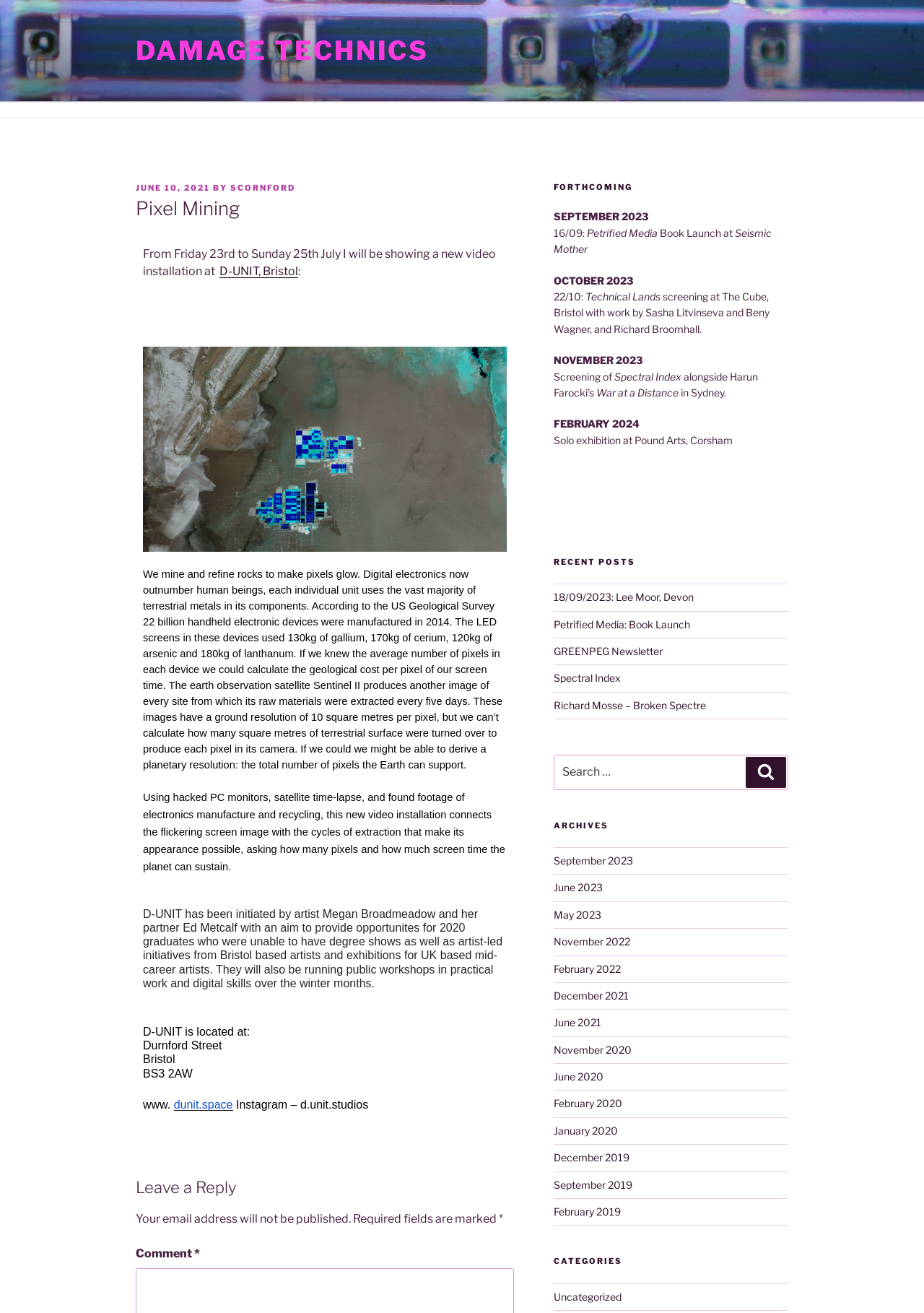Given the webpage screenshot and the description, determine the bounding box coordinates (top-left x, top-left y, bottom-right x, bottom-right y) that define the location of the UI element matching this description: Petrified Media: Book Launch

[0.599, 0.471, 0.747, 0.48]